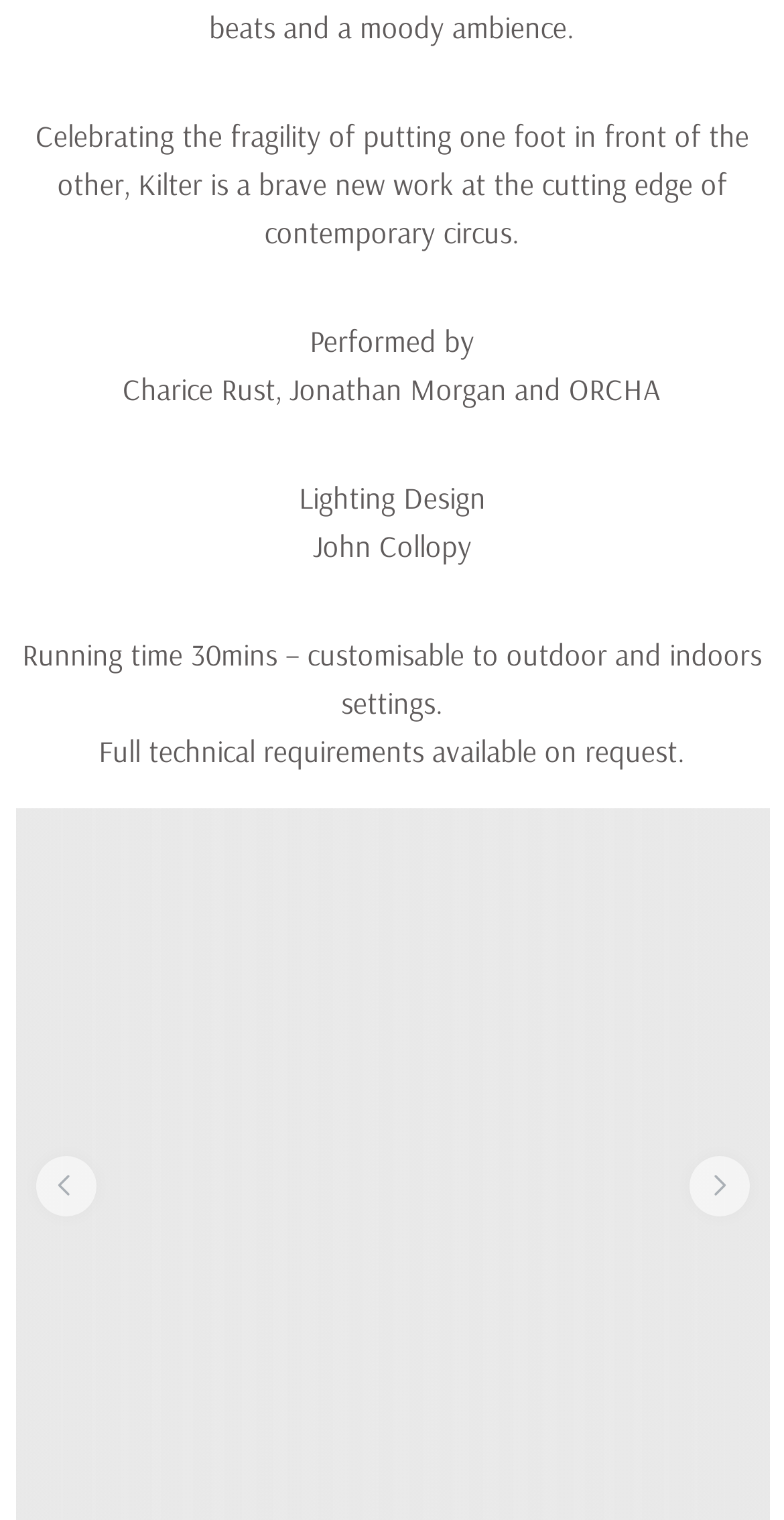Please find the bounding box for the UI element described by: "WordPress".

[0.341, 0.857, 0.508, 0.882]